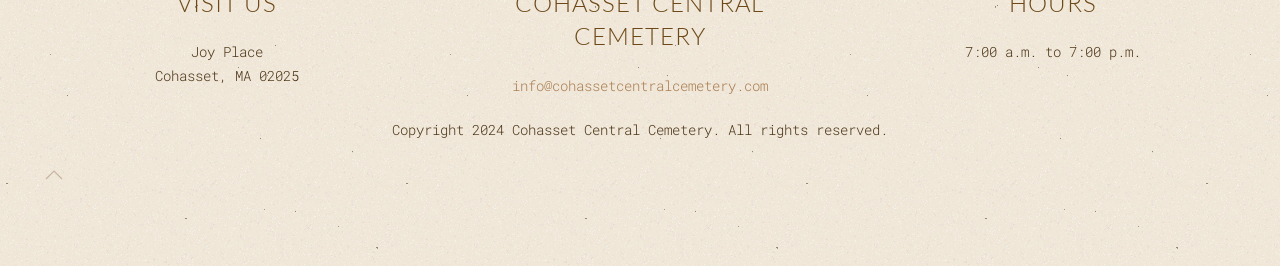What is the email address?
Look at the image and respond with a one-word or short phrase answer.

info@cohassetcentralcemetery.com